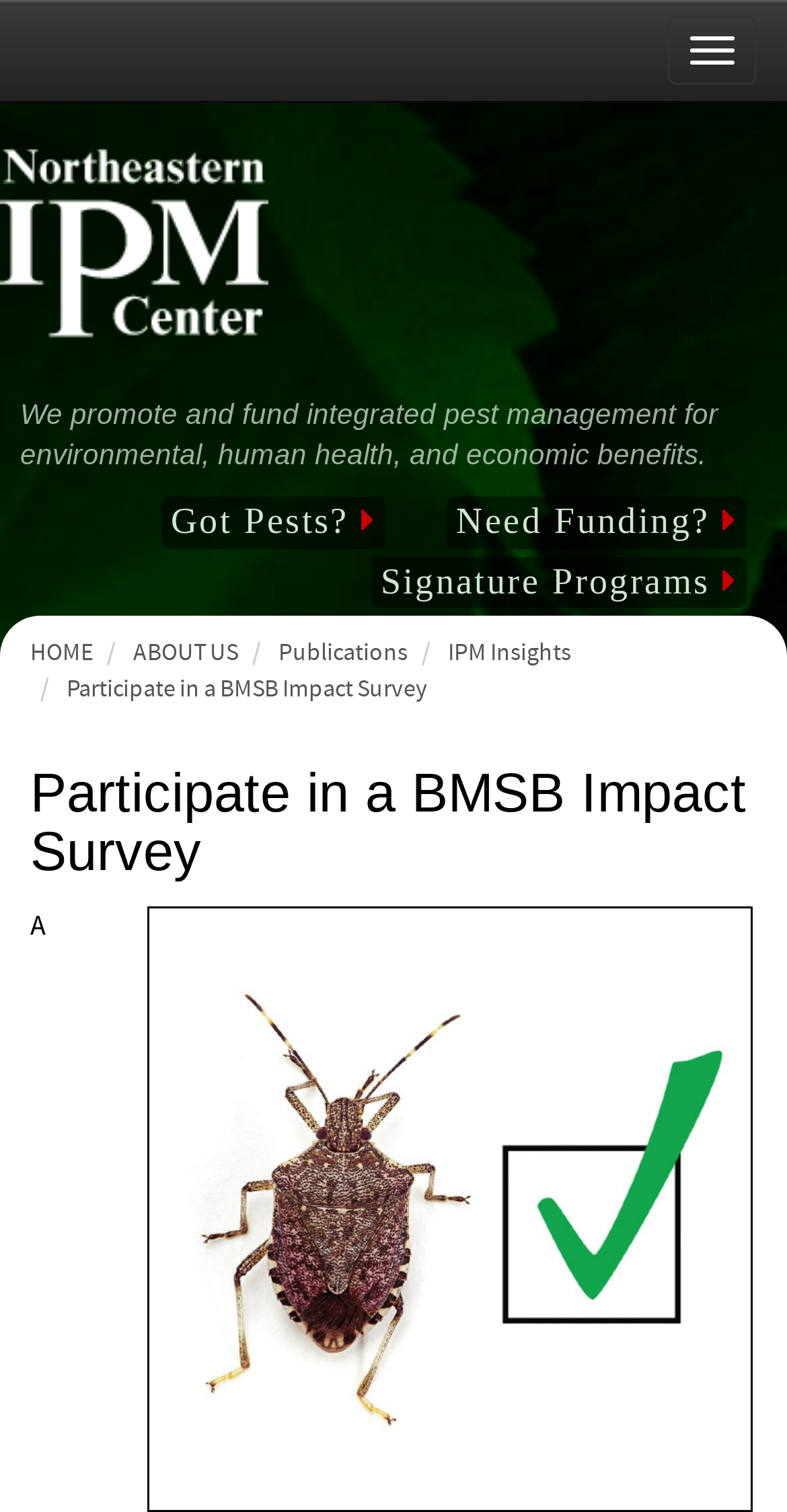Given the webpage screenshot, identify the bounding box of the UI element that matches this description: "ABOUT US".

[0.169, 0.422, 0.303, 0.442]